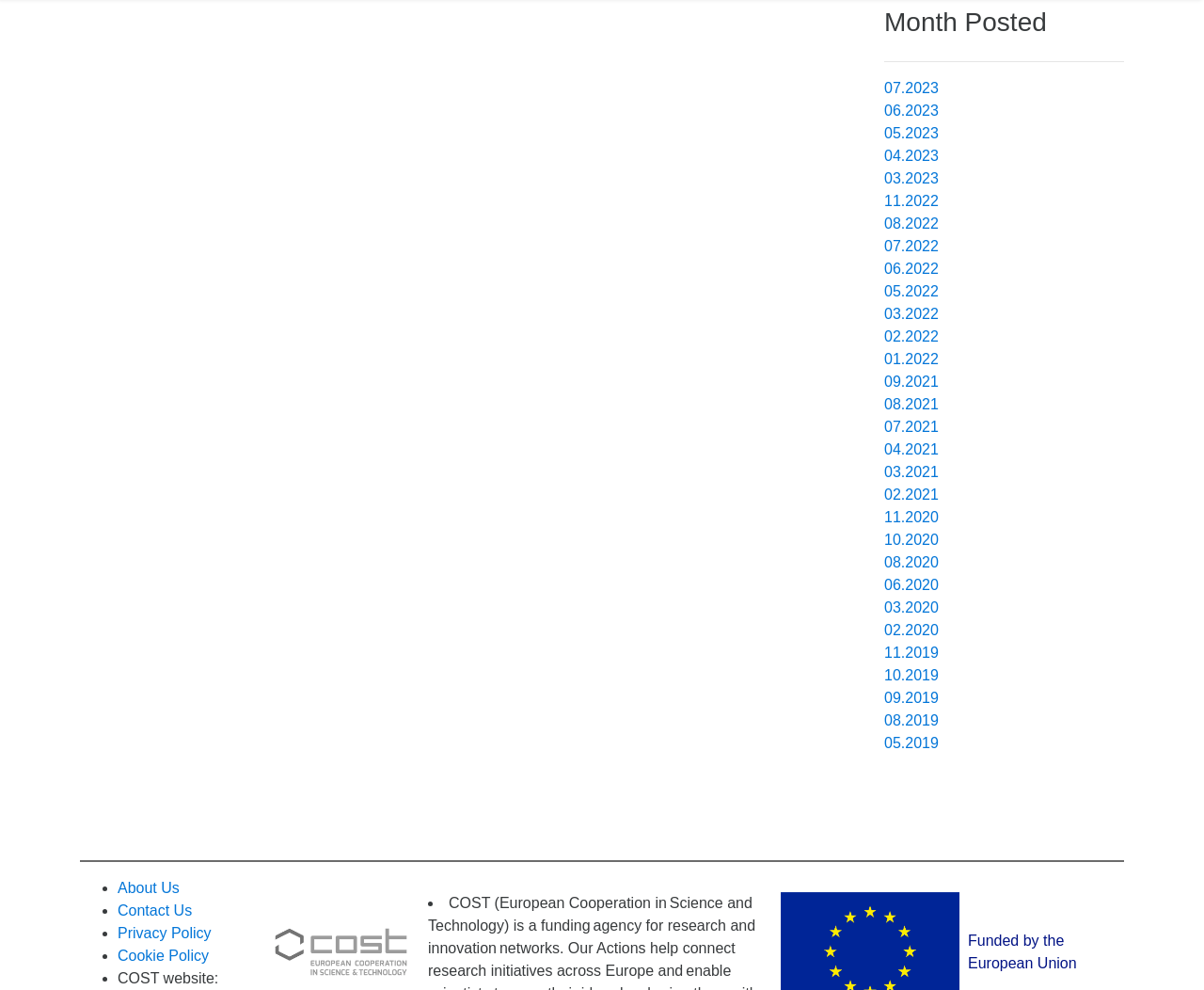Use a single word or phrase to answer the question:
What is the type of policy mentioned at the bottom?

Cookie Policy